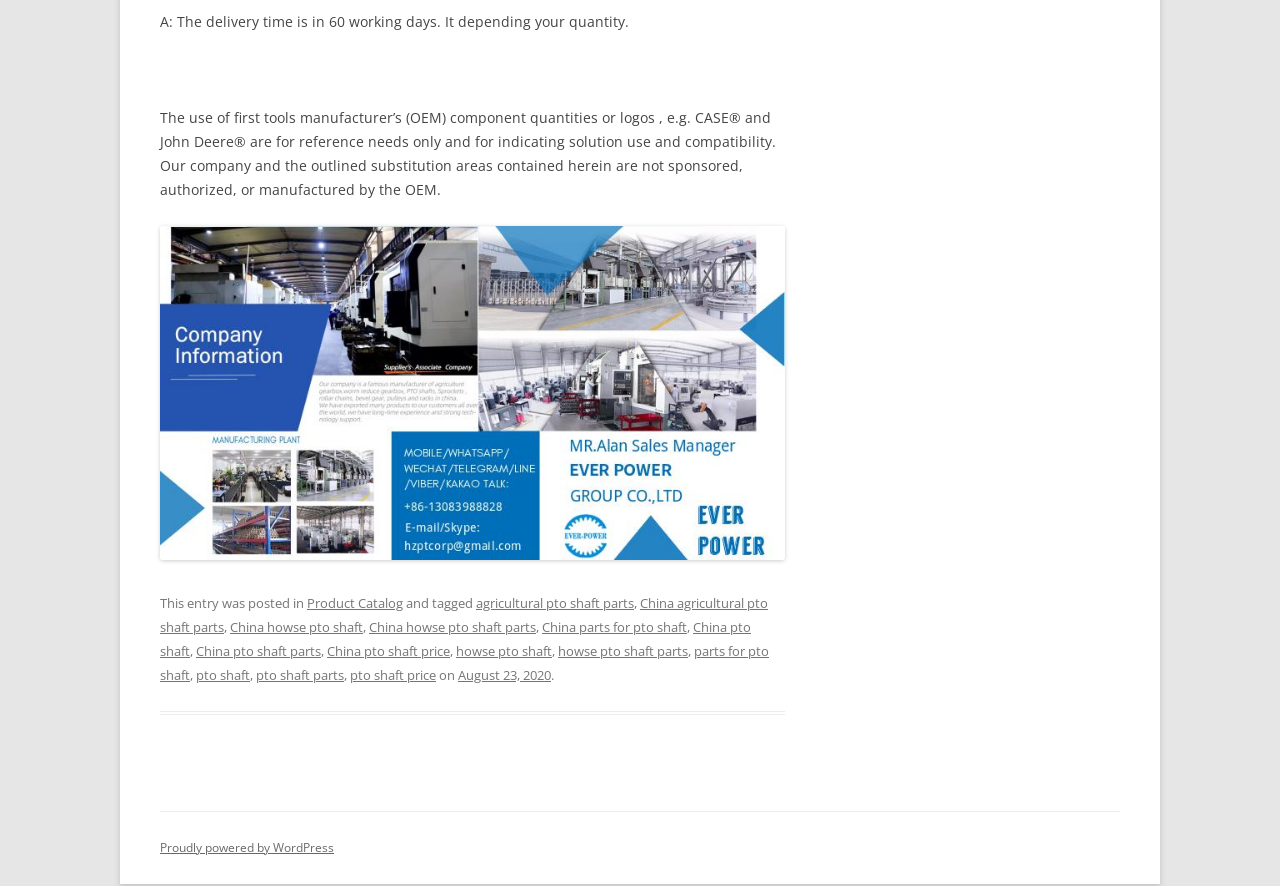Please pinpoint the bounding box coordinates for the region I should click to adhere to this instruction: "Click the link to view agricultural pto shaft parts".

[0.372, 0.67, 0.495, 0.69]